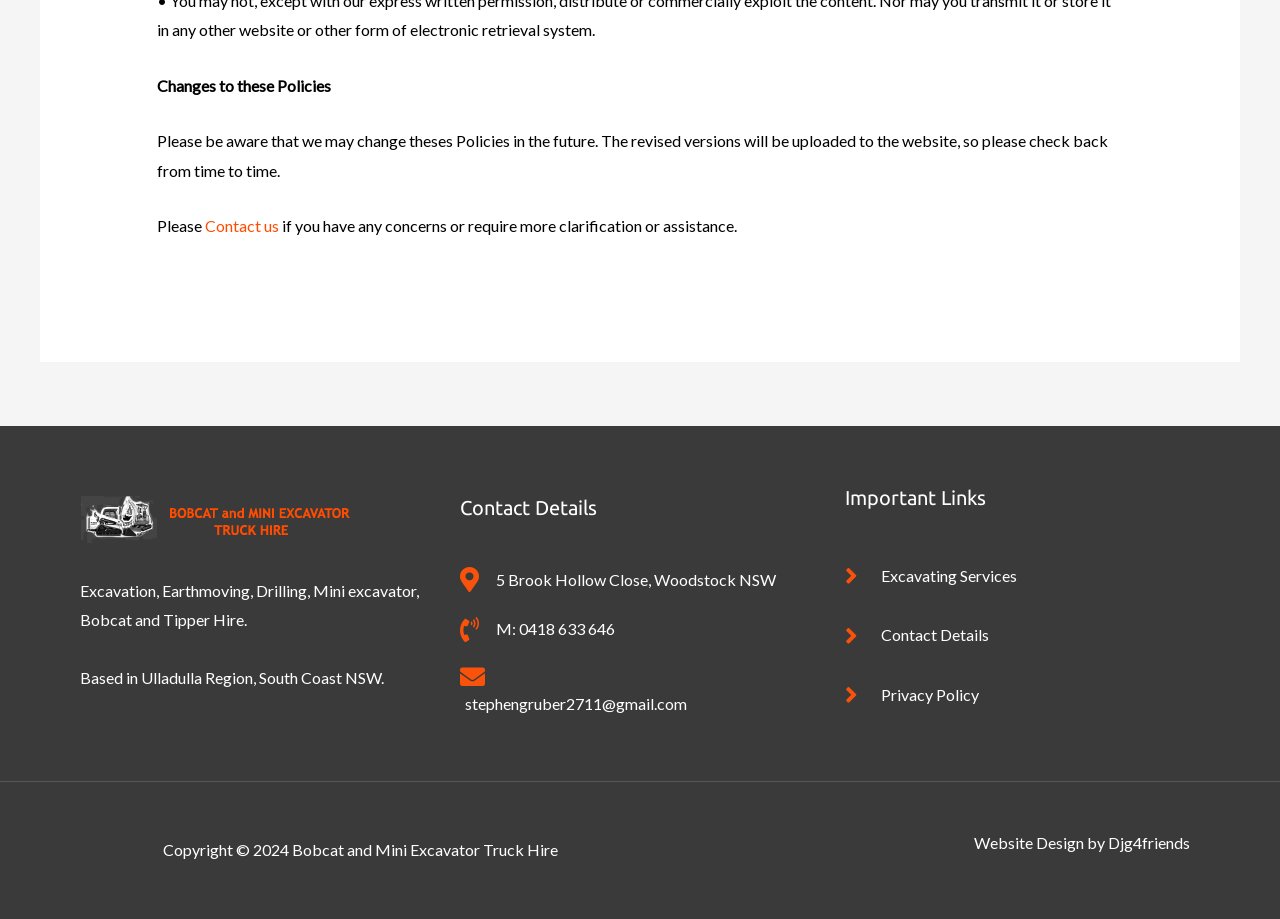Give a short answer using one word or phrase for the question:
What is the company's main service?

Excavation, Earthmoving, Drilling, Mini excavator, Bobcat and Tipper Hire